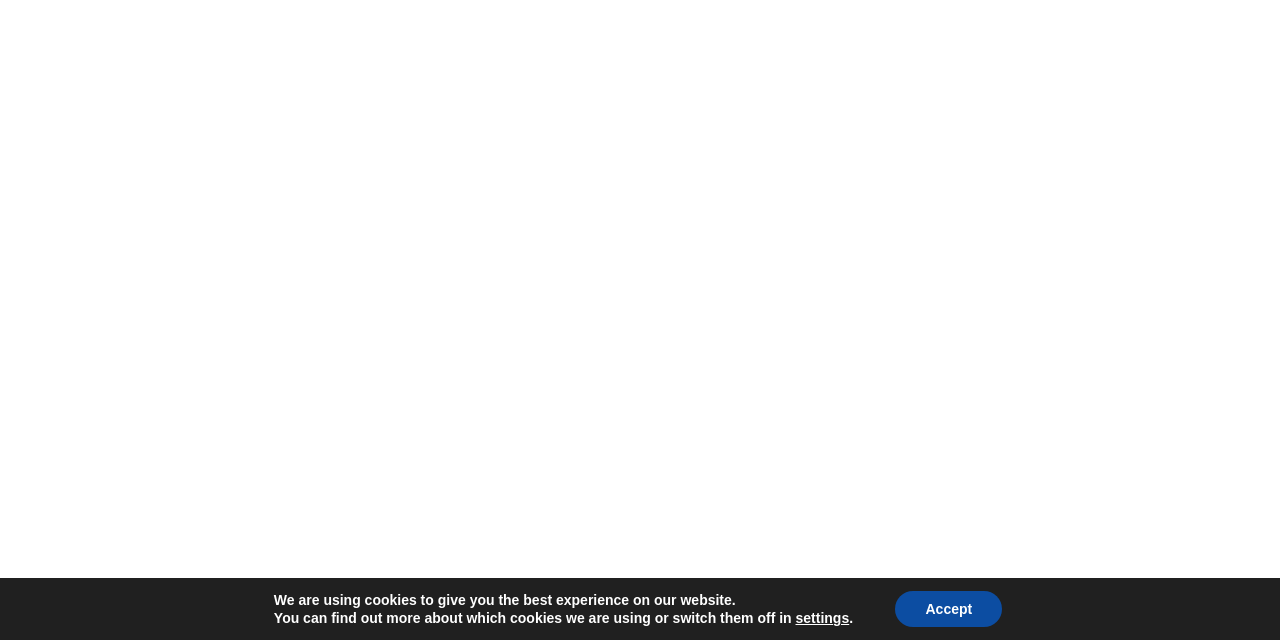Given the element description settings, predict the bounding box coordinates for the UI element in the webpage screenshot. The format should be (top-left x, top-left y, bottom-right x, bottom-right y), and the values should be between 0 and 1.

[0.621, 0.952, 0.663, 0.98]